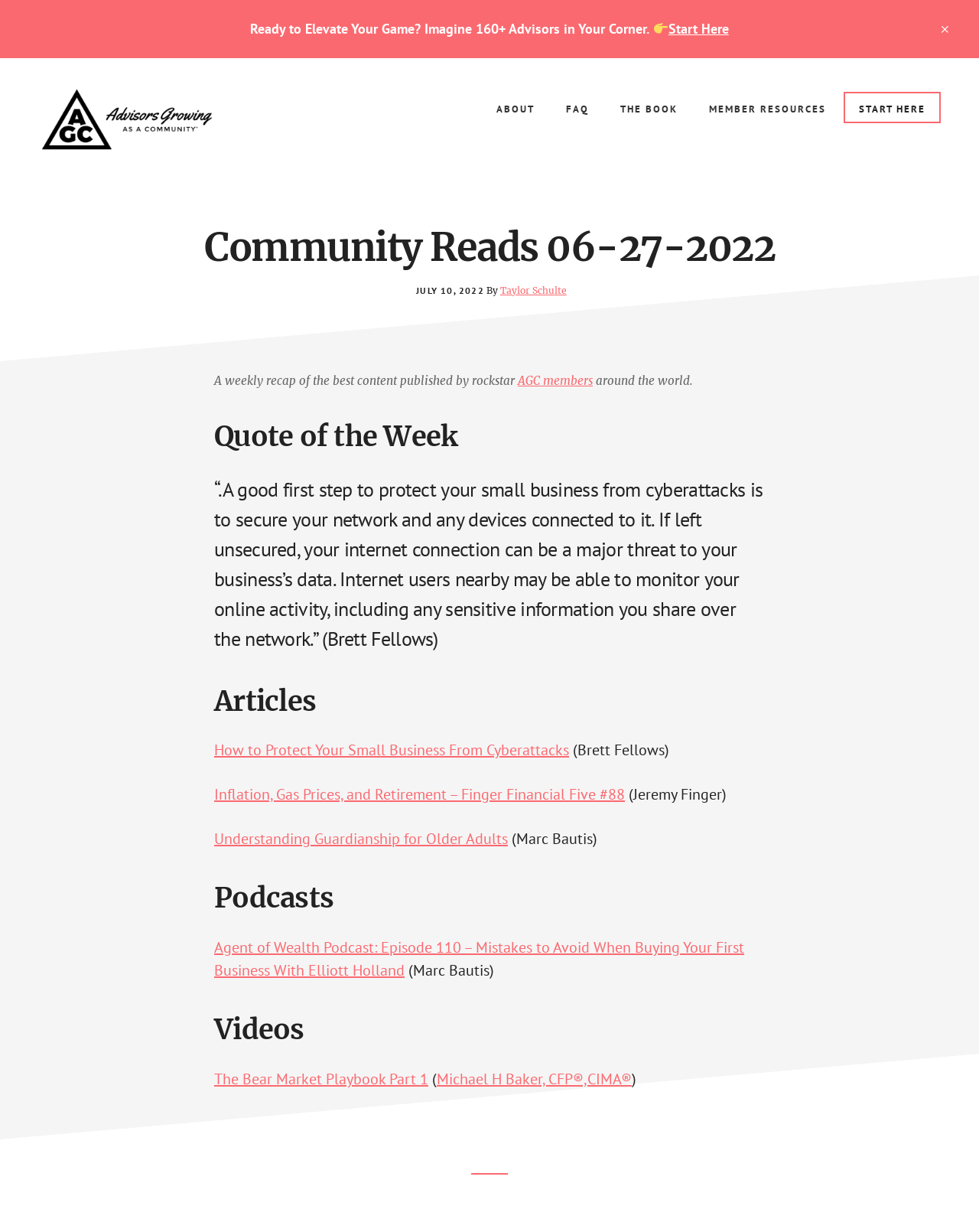How many articles are listed on the webpage?
Based on the visual, give a brief answer using one word or a short phrase.

3